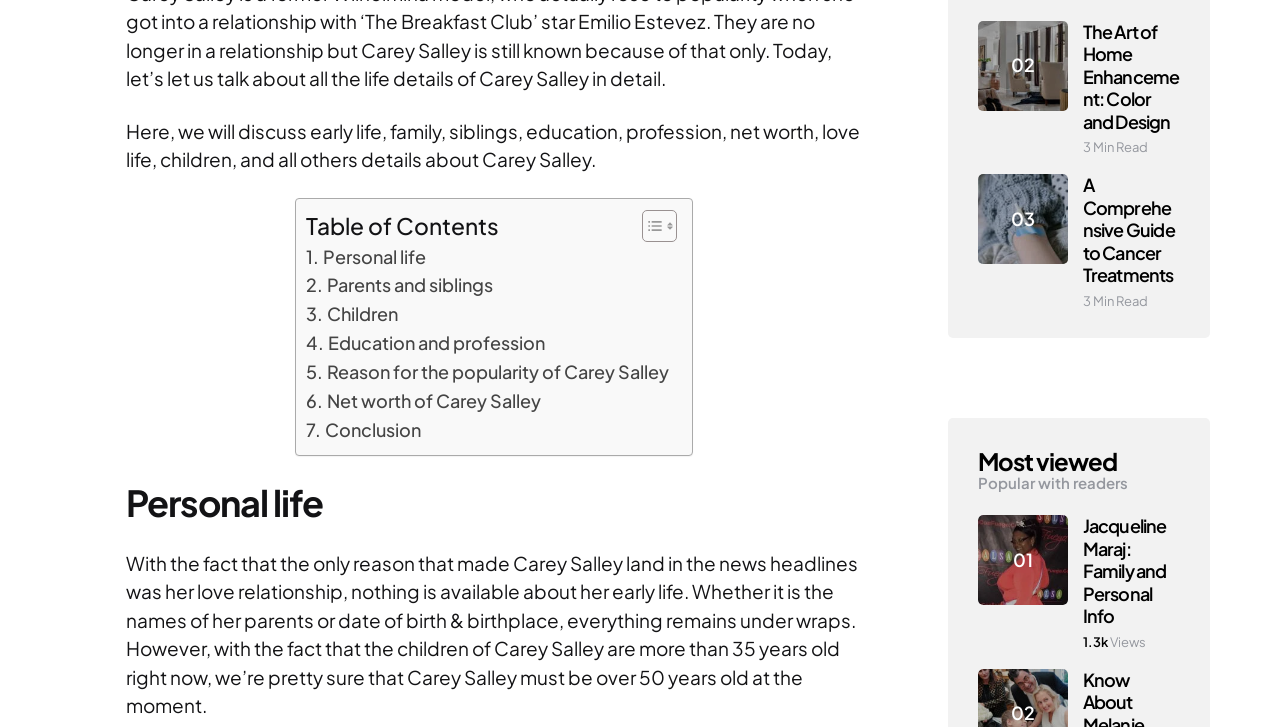Examine the image carefully and respond to the question with a detailed answer: 
How many minutes does it take to read the article 'A Comprehensive Guide to Cancer Treatments'?

The article 'A Comprehensive Guide to Cancer Treatments' has a 'Min Read' time of 3 minutes, which is indicated by the text '3' and 'Min Read' on the webpage.